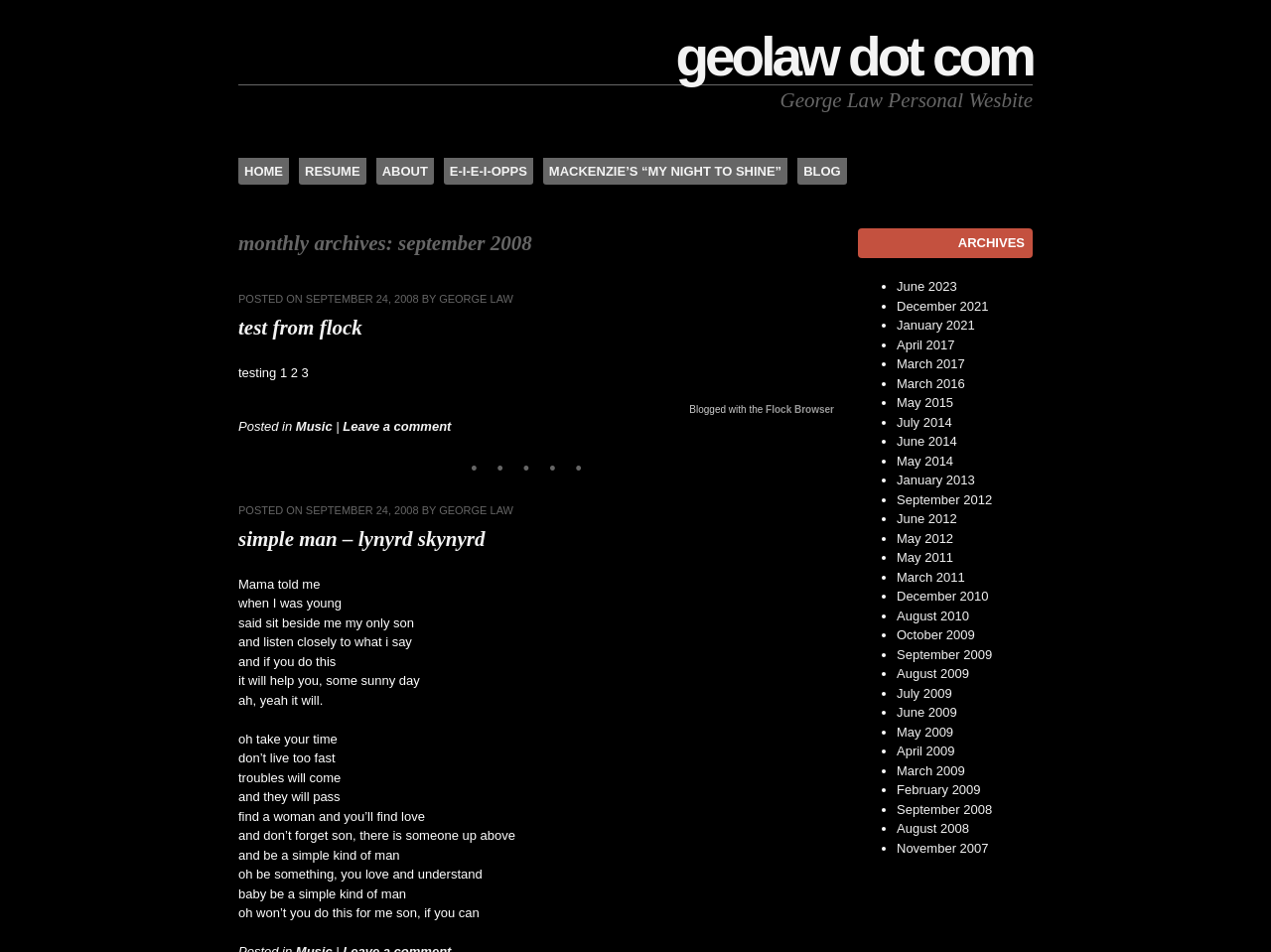What is the title of the first blog post?
Give a single word or phrase as your answer by examining the image.

test from flock